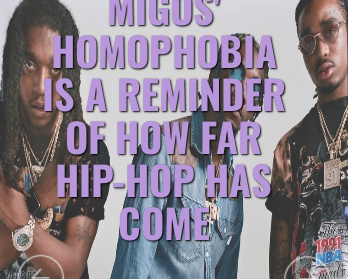What is the setting of the image?
Look at the image and provide a detailed response to the question.

The image depicts the group Migos in a studio-like setting, which suggests a professional or formal atmosphere. This setting may be used to convey a sense of seriousness or importance regarding the topic of discussion.